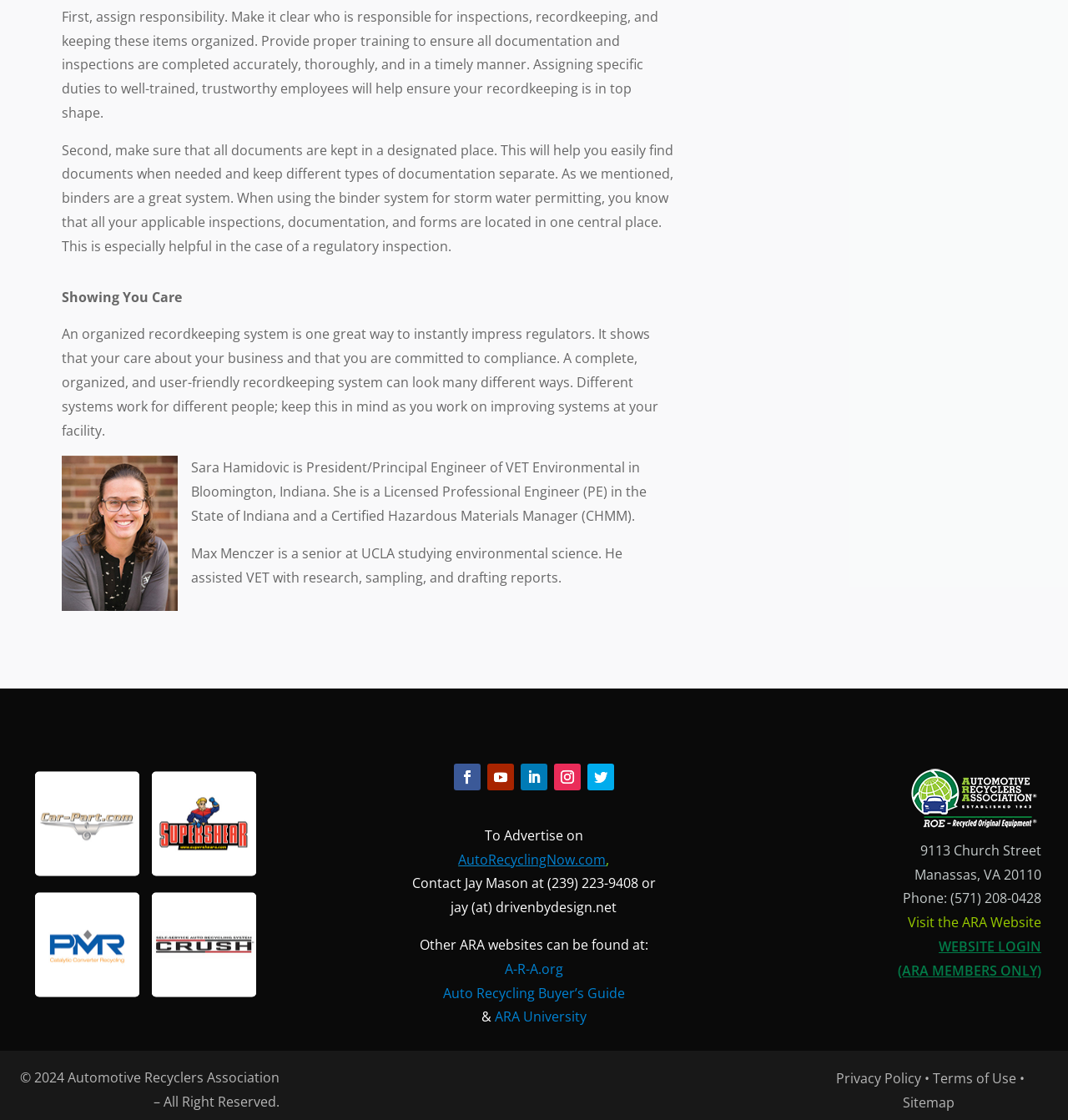Please identify the bounding box coordinates of the area that needs to be clicked to follow this instruction: "Click the 'CarPart' navigation item".

[0.033, 0.689, 0.131, 0.782]